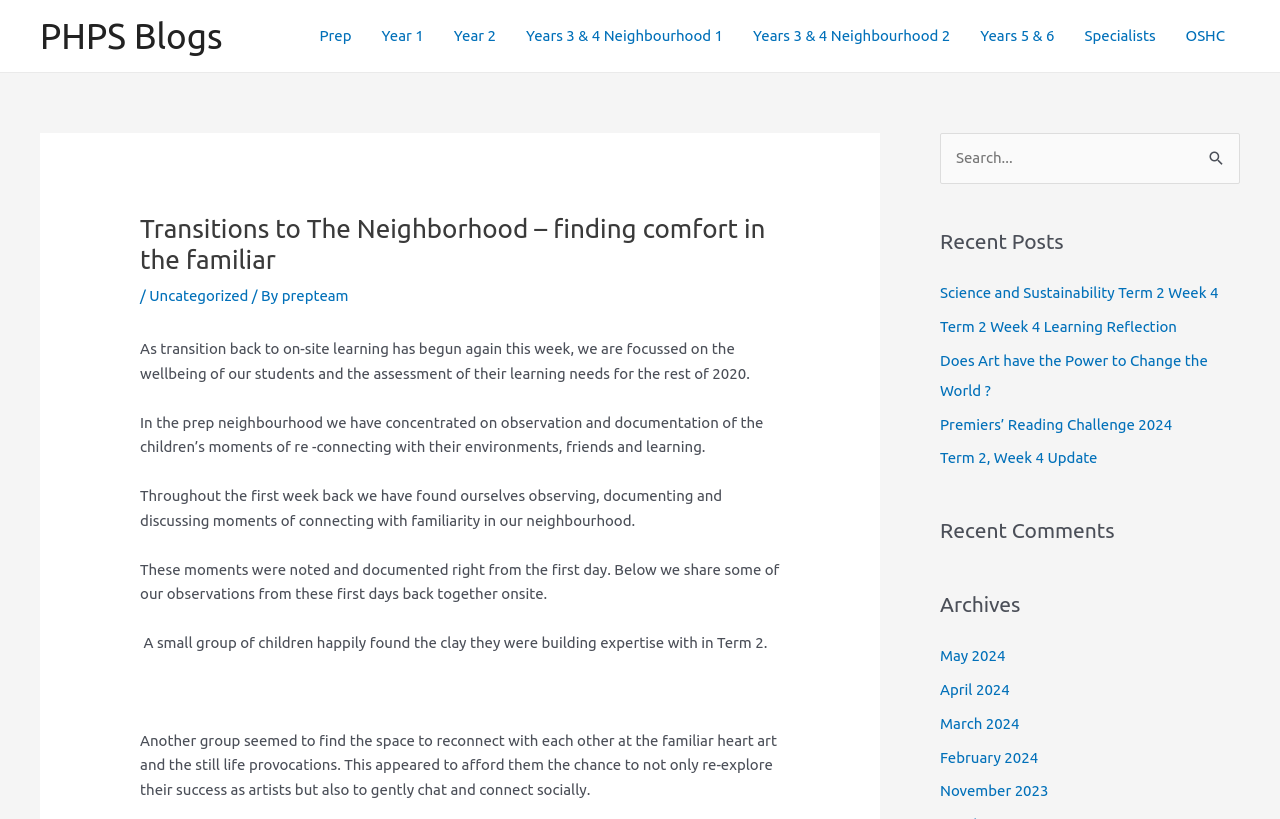Given the description Term 2, Week 4 Update, predict the bounding box coordinates of the UI element. Ensure the coordinates are in the format (top-left x, top-left y, bottom-right x, bottom-right y) and all values are between 0 and 1.

[0.734, 0.549, 0.857, 0.569]